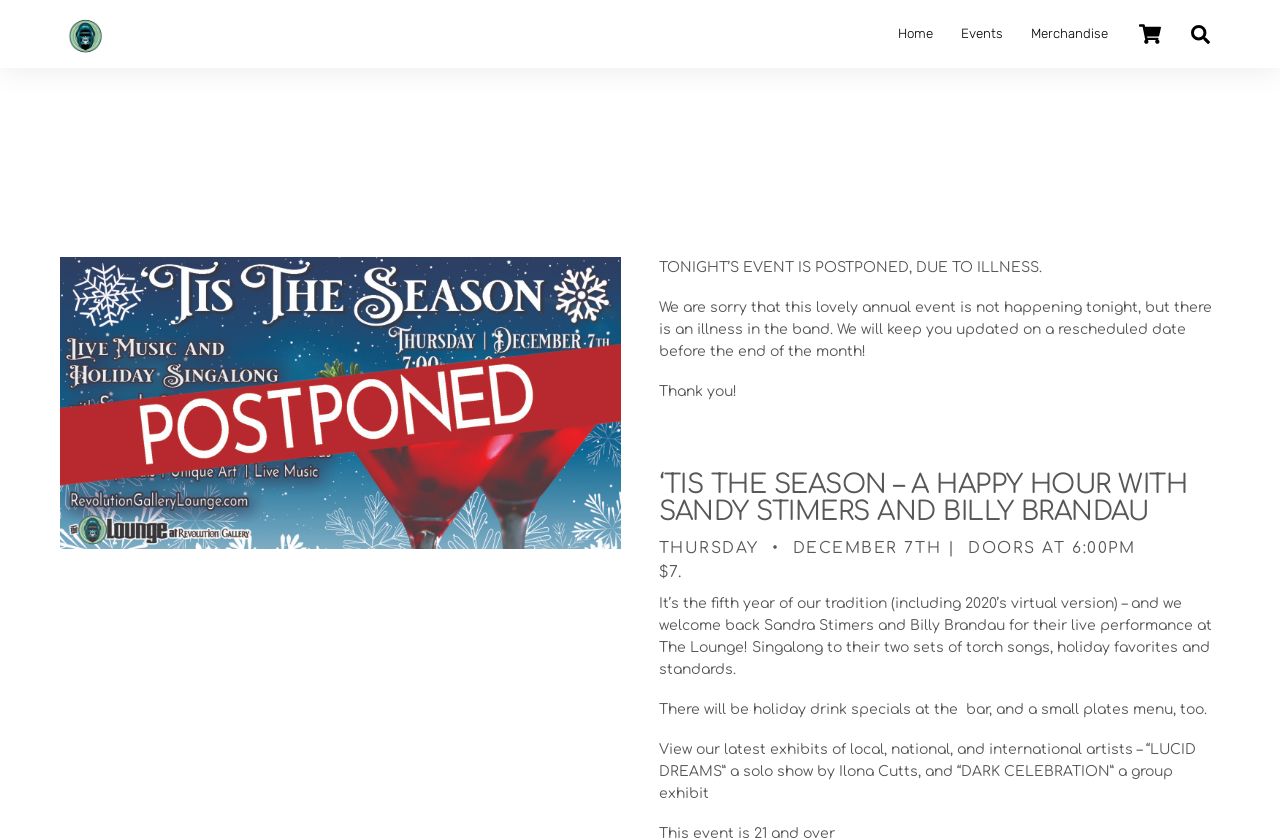What is the event postponed due to?
Using the image, give a concise answer in the form of a single word or short phrase.

Illness